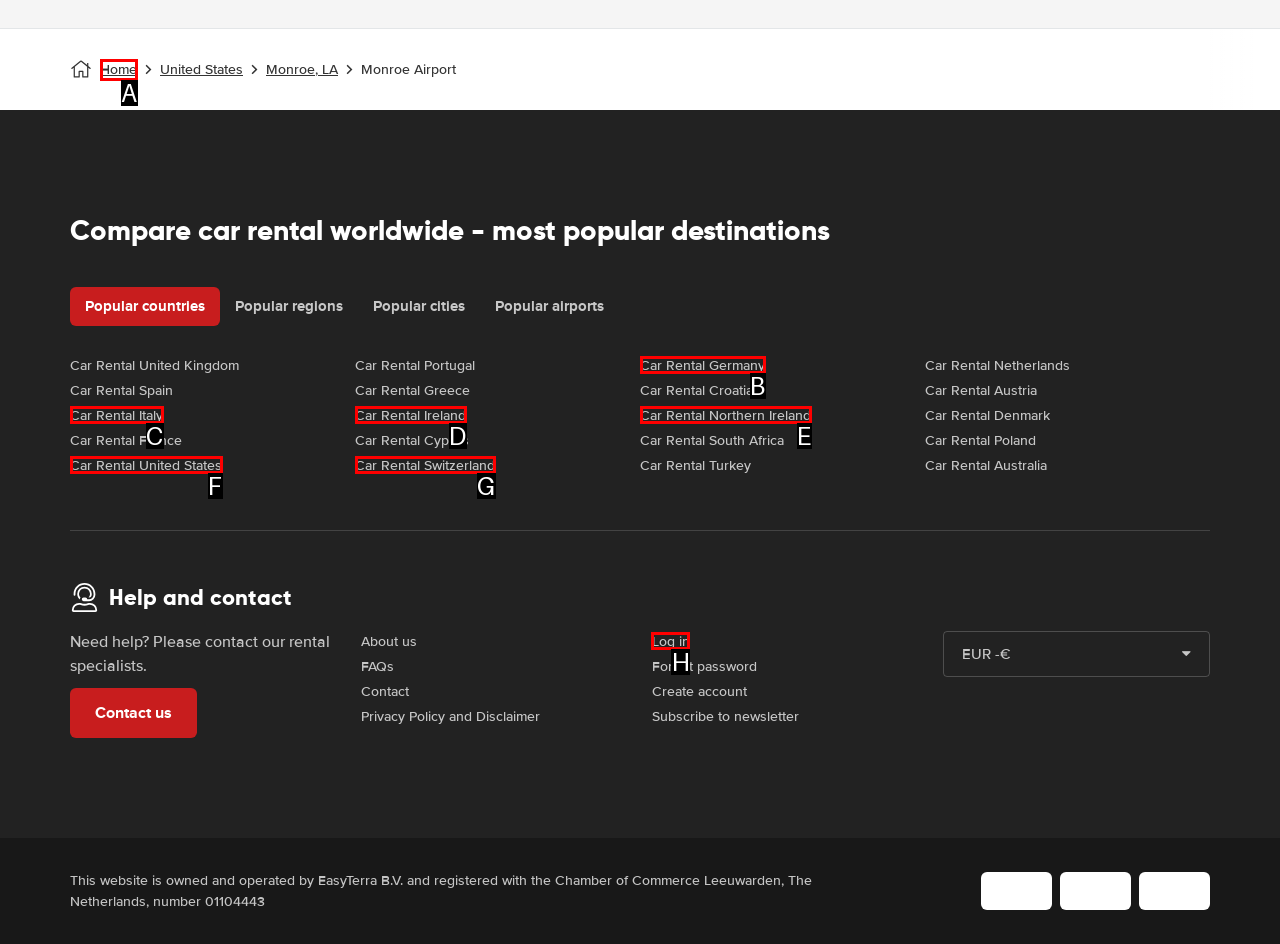Identify the correct HTML element to click to accomplish this task: Log in
Respond with the letter corresponding to the correct choice.

H